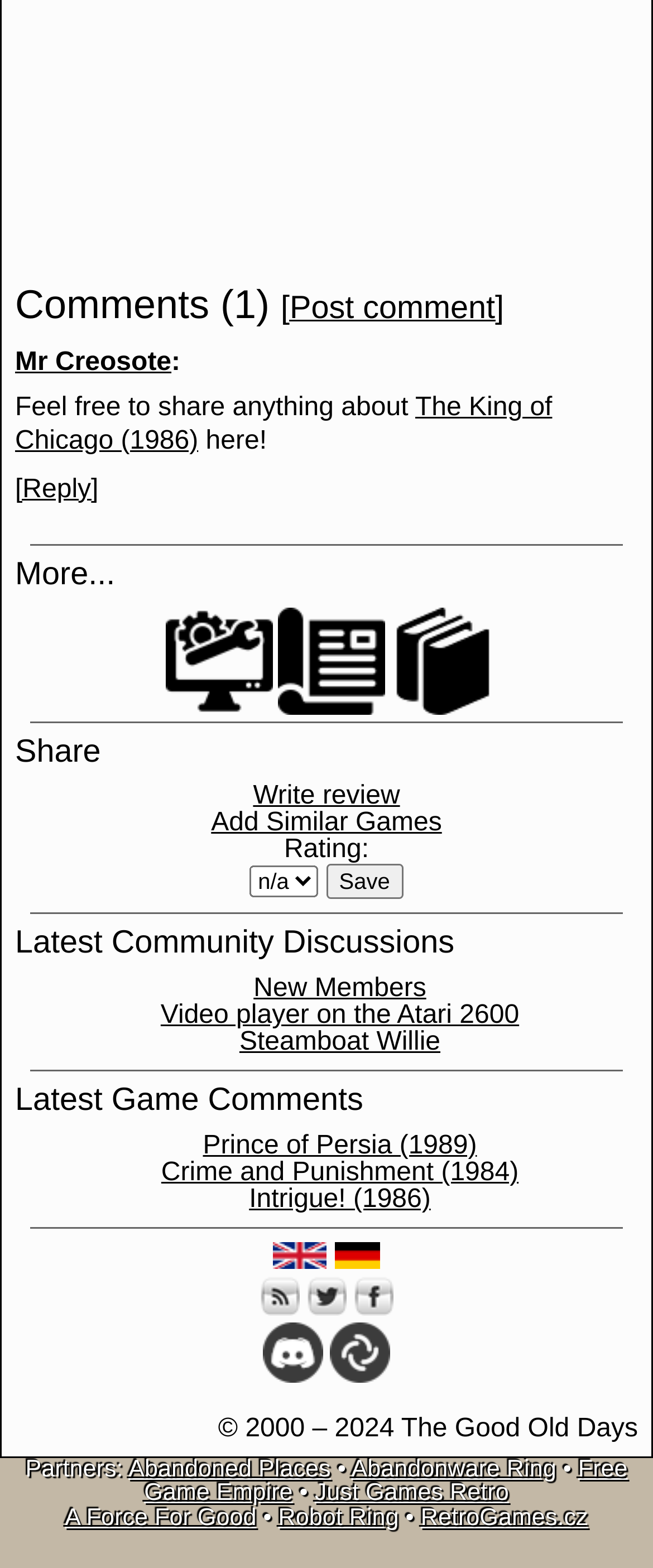Calculate the bounding box coordinates for the UI element based on the following description: "alt="RSS" title="RSS"". Ensure the coordinates are four float numbers between 0 and 1, i.e., [left, top, right, bottom].

[0.396, 0.825, 0.458, 0.843]